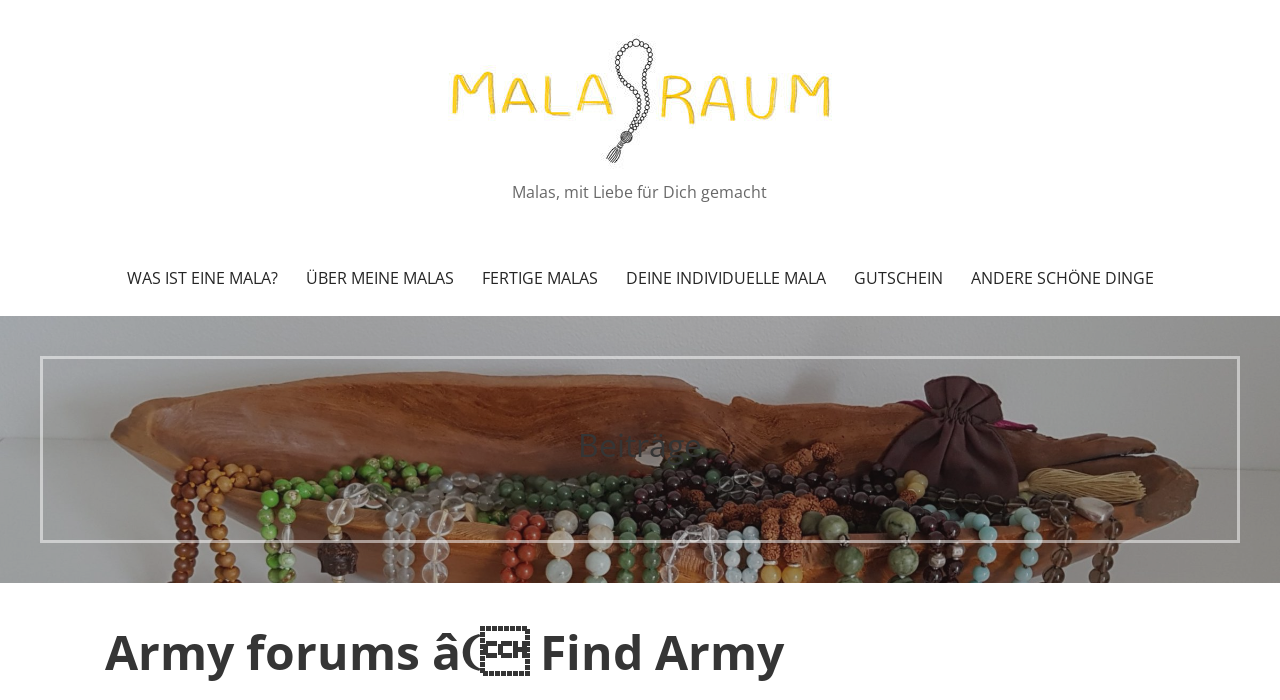Determine the bounding box for the UI element as described: "Über meine Malas". The coordinates should be represented as four float numbers between 0 and 1, formatted as [left, top, right, bottom].

[0.229, 0.342, 0.364, 0.452]